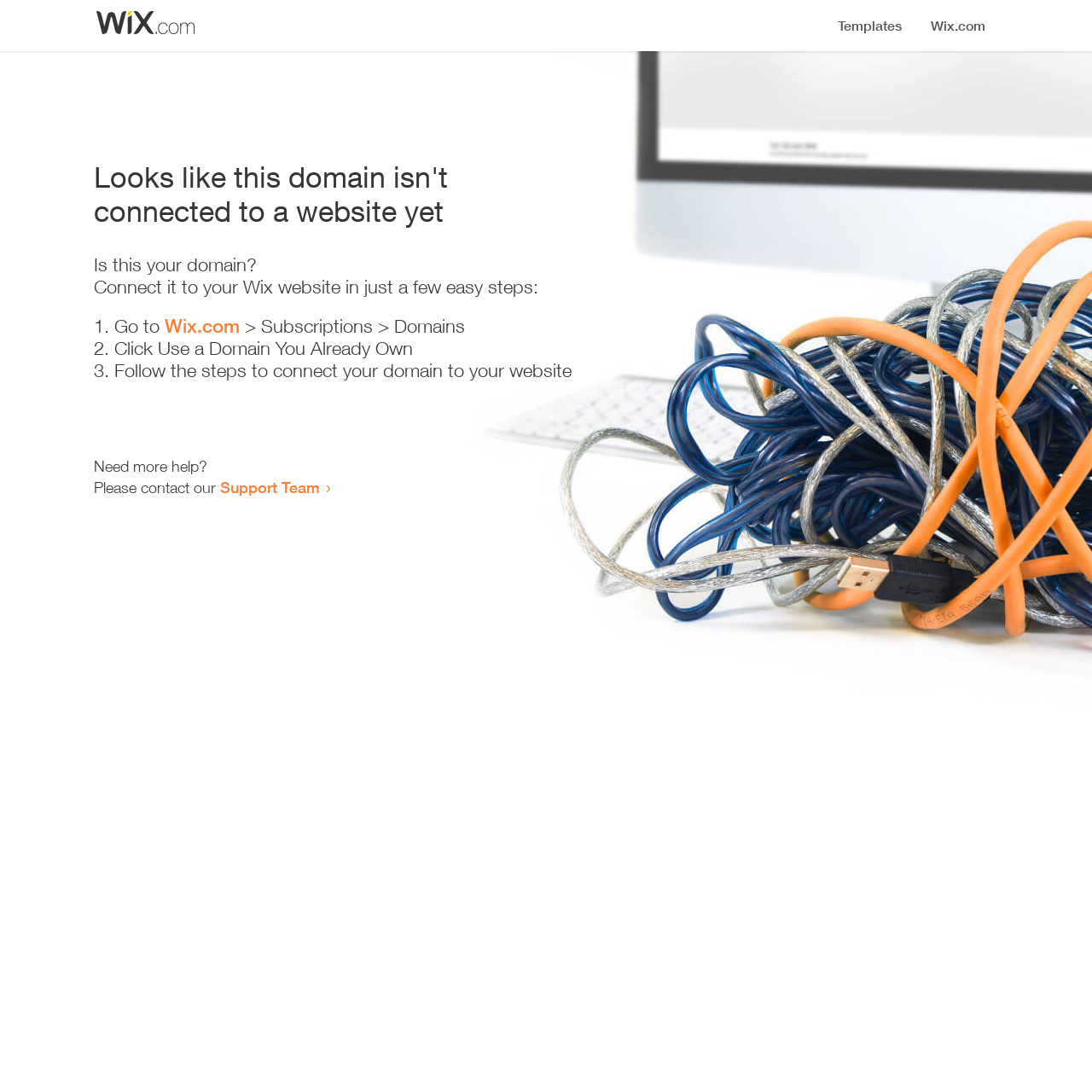From the image, can you give a detailed response to the question below:
Where can I get more help?

The webpage provides a link to the 'Support Team' for users who need more help, as stated in the text 'Need more help? Please contact our Support Team'.